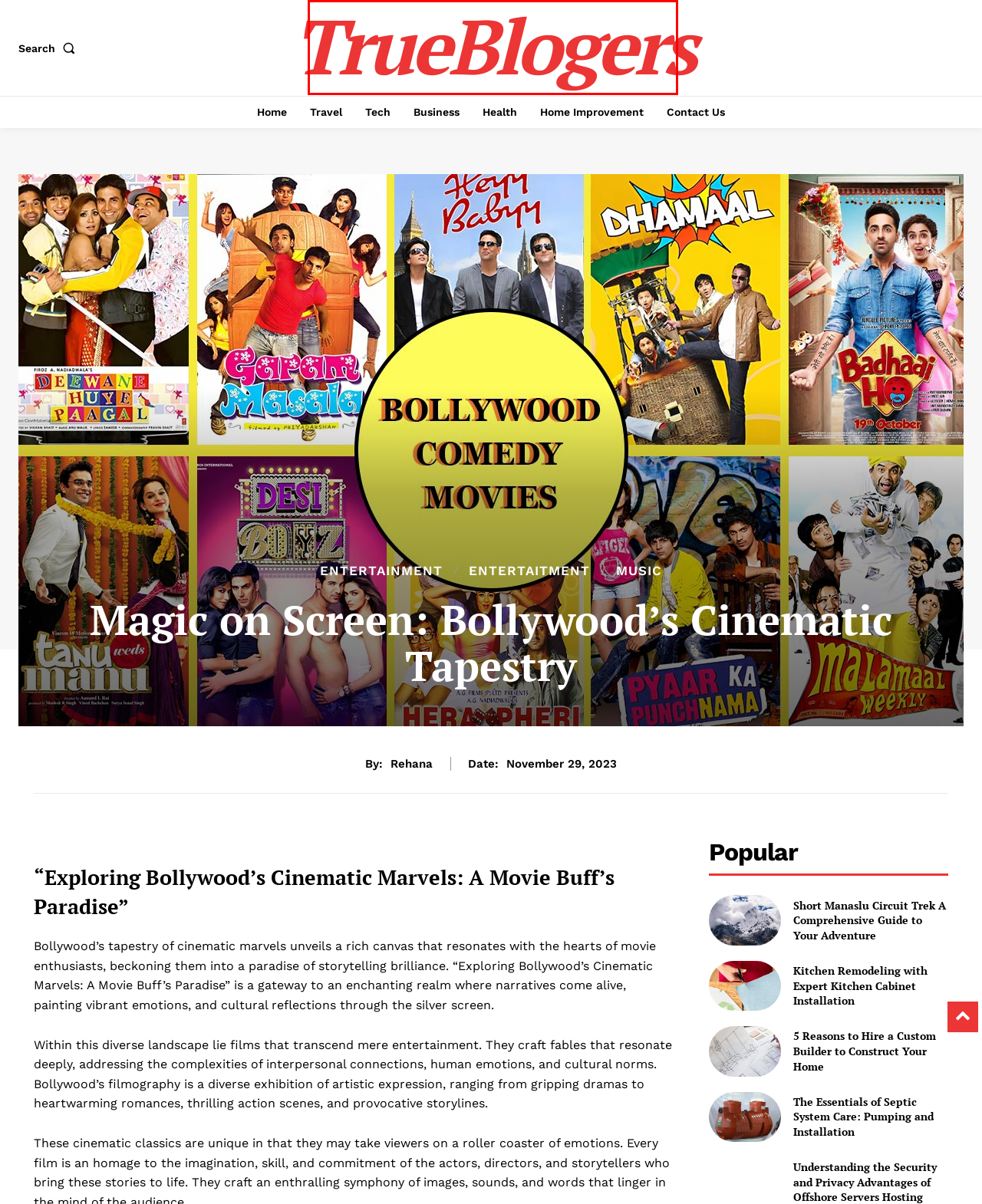Consider the screenshot of a webpage with a red bounding box and select the webpage description that best describes the new page that appears after clicking the element inside the red box. Here are the candidates:
A. Entertaitment Archives - TrueBlogers
B. Home - TrueBlogers
C. Business Archives - TrueBlogers
D. The Essentials of Septic System Care: Pumping and Installation - TrueBlogers
E. Short Manaslu Circuit Trek A Comprehensive Guide to Your Adventure - TrueBlogers
F. Tech Archives - TrueBlogers
G. 5 Reasons to Hire a Custom Builder to Construct Your Home - TrueBlogers
H. Rehana, Author at TrueBlogers

B